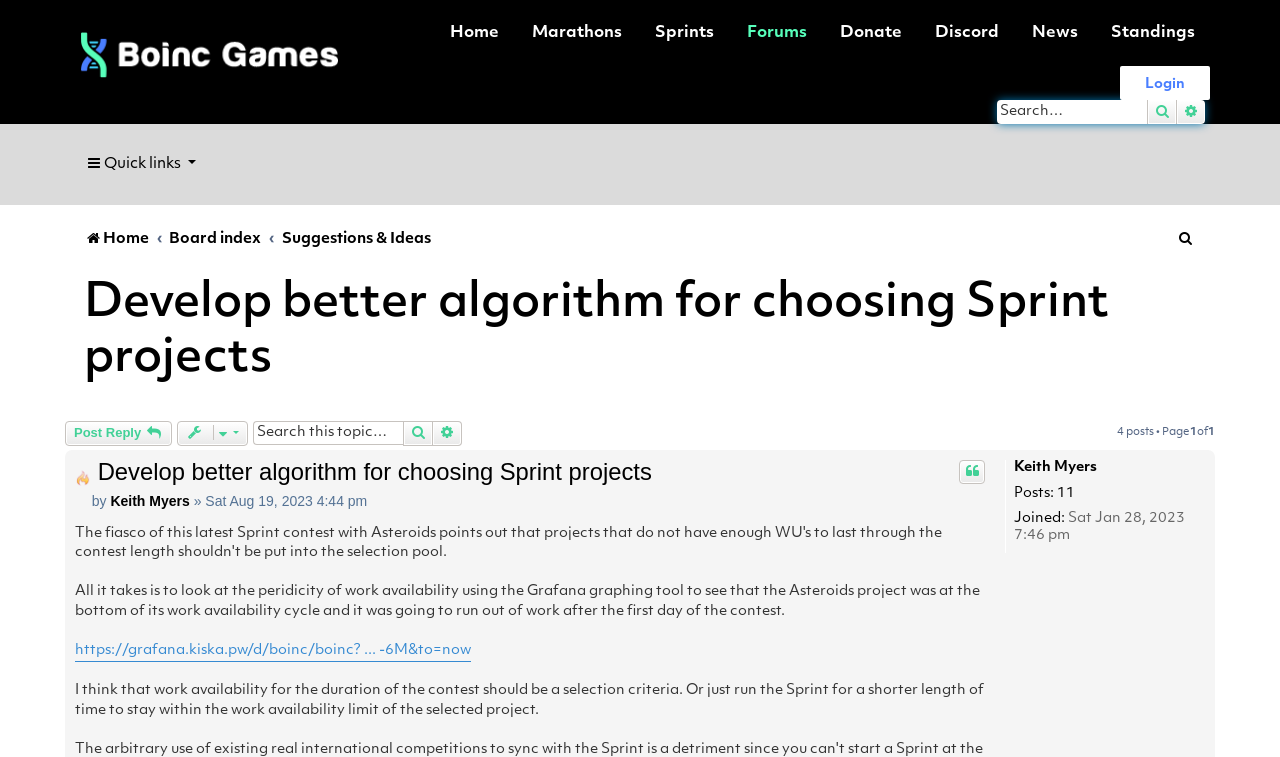Locate the bounding box coordinates of the clickable region to complete the following instruction: "Click on the Home link."

[0.34, 0.007, 0.402, 0.081]